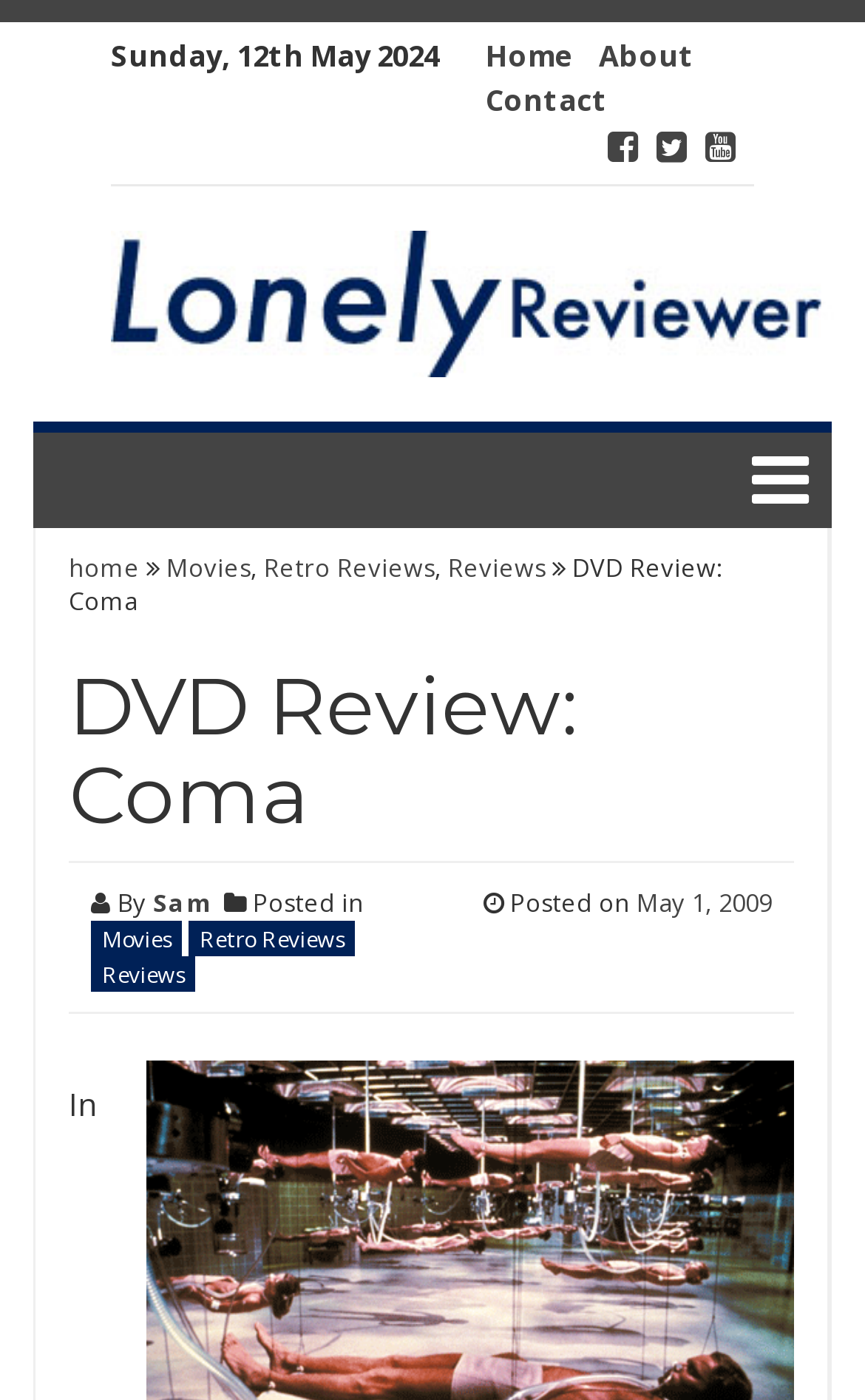What is the date of the DVD review?
Please answer the question with as much detail and depth as you can.

I found the date of the DVD review by looking at the 'Posted on' section, which is located below the author's name. The date is specified as a link, 'May 1, 2009'.